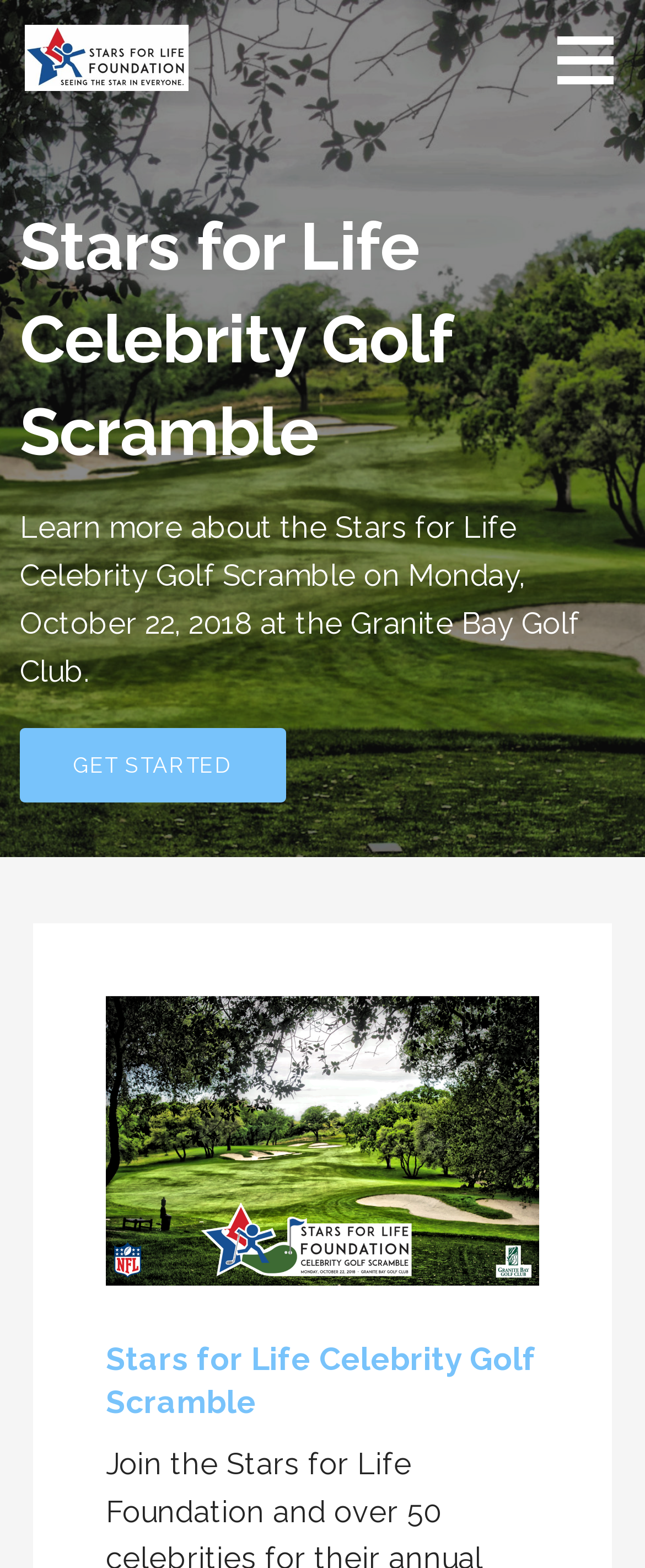Offer a detailed account of what is visible on the webpage.

The webpage appears to be promoting the "Stars for Life Celebrity Golf Scramble" event. At the top left of the page, there is a link. Below it, there is a section that takes up most of the page's width, containing a heading with the event's name, followed by a paragraph of text that provides more information about the event, including the date and location. 

To the right of this section, there is a "GET STARTED" link. Below this link, there is an image related to the tournament, which takes up a significant portion of the page's width. Above the image, there is another heading with the event's name, and below it, there is a link with the same name.